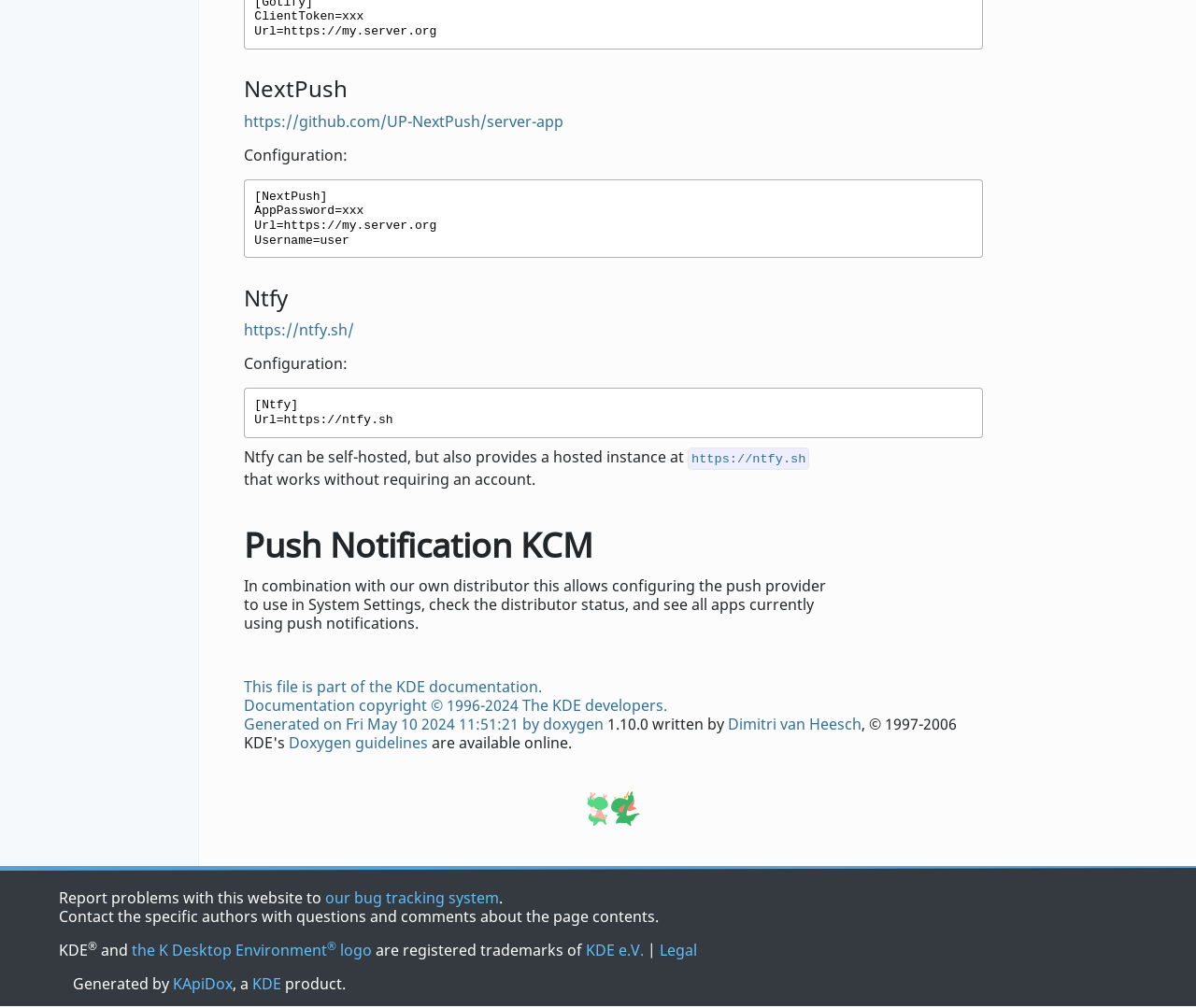Identify the bounding box for the UI element described as: "Doxygen guidelines". The coordinates should be four float numbers between 0 and 1, i.e., [left, top, right, bottom].

[0.242, 0.726, 0.358, 0.747]